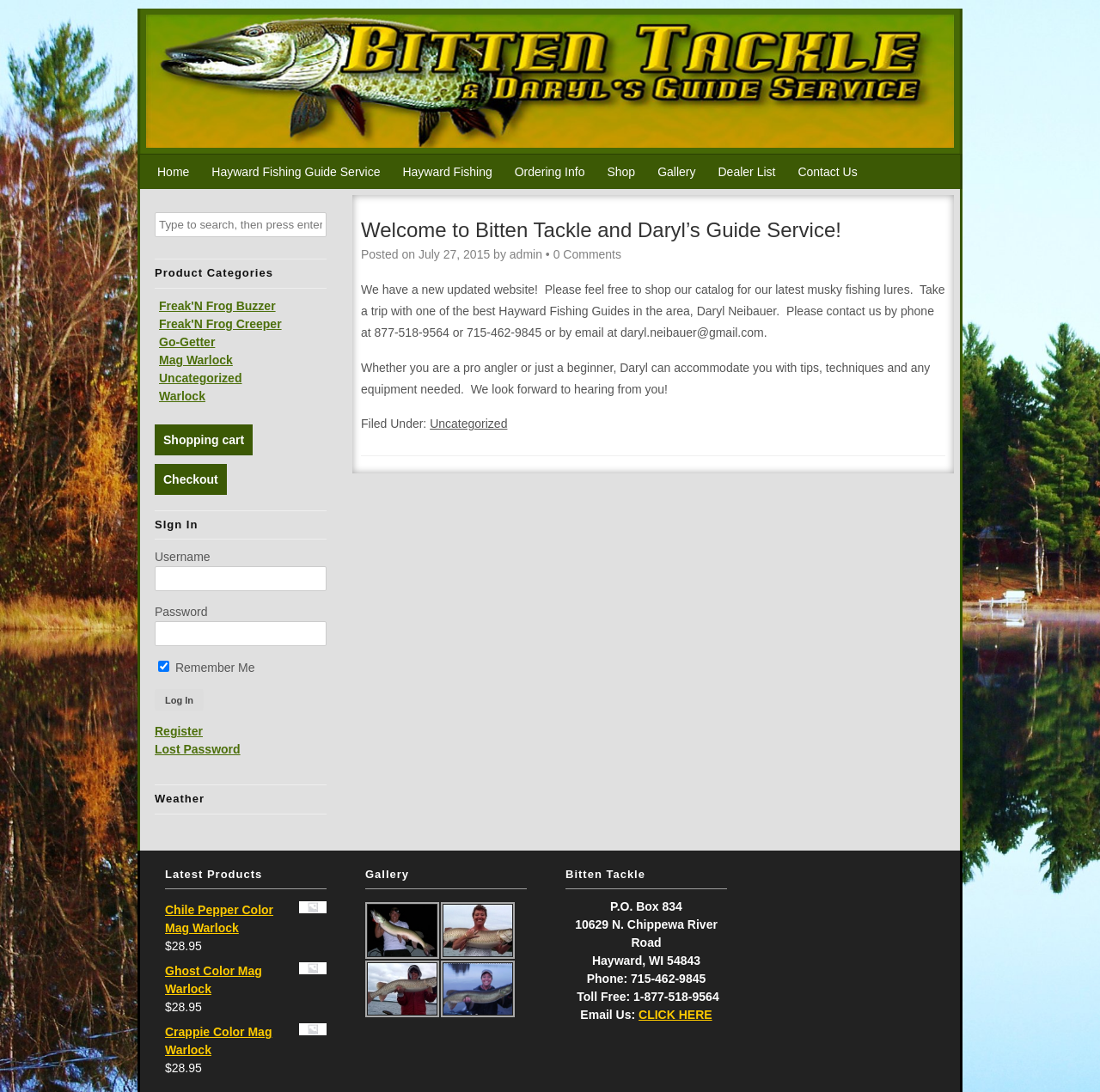Please indicate the bounding box coordinates of the element's region to be clicked to achieve the instruction: "View Freak'N Frog Buzzer product". Provide the coordinates as four float numbers between 0 and 1, i.e., [left, top, right, bottom].

[0.145, 0.273, 0.25, 0.286]